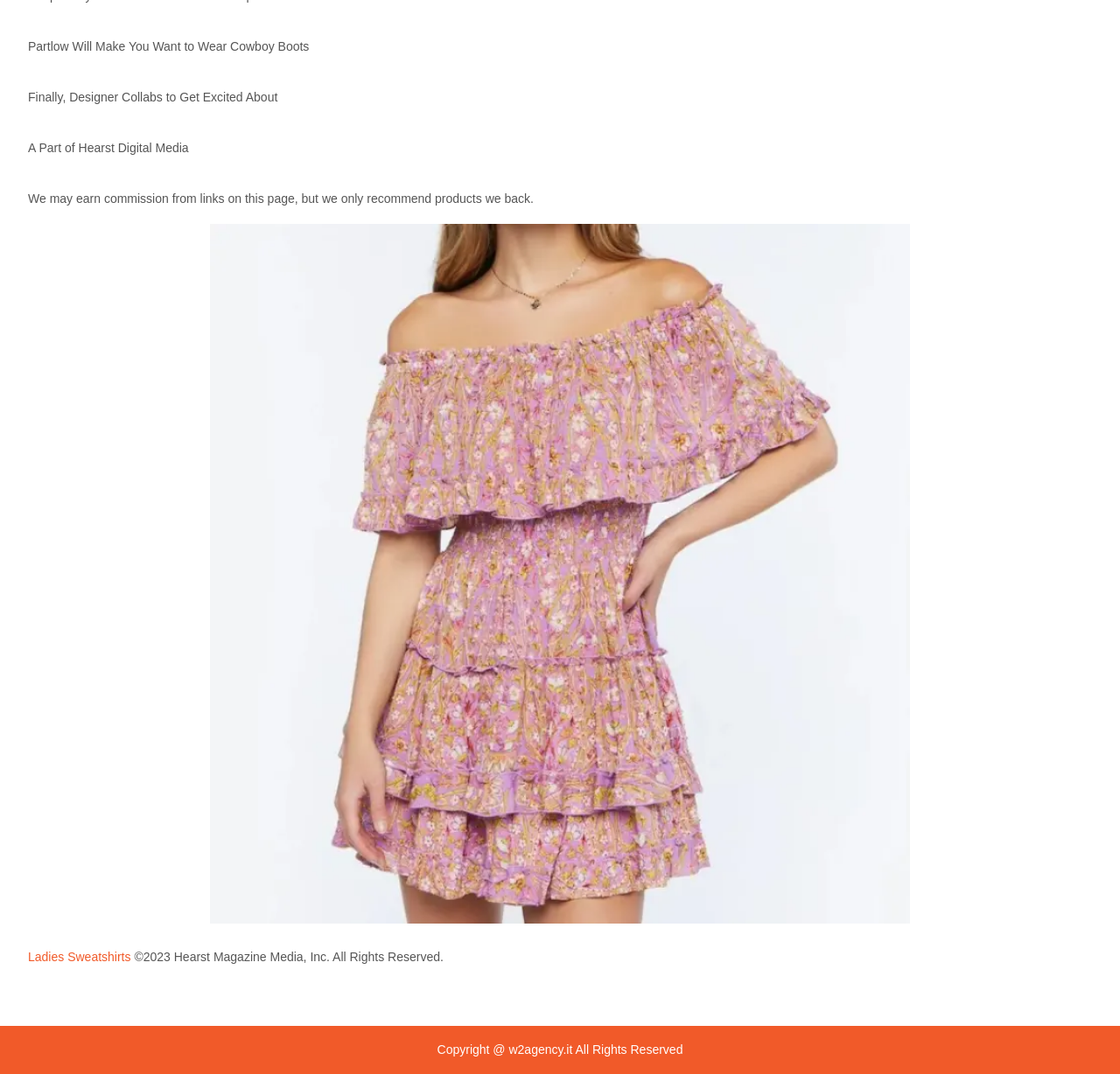Identify the bounding box coordinates for the UI element described as: "Ladies Sweatshirts".

[0.025, 0.884, 0.117, 0.897]